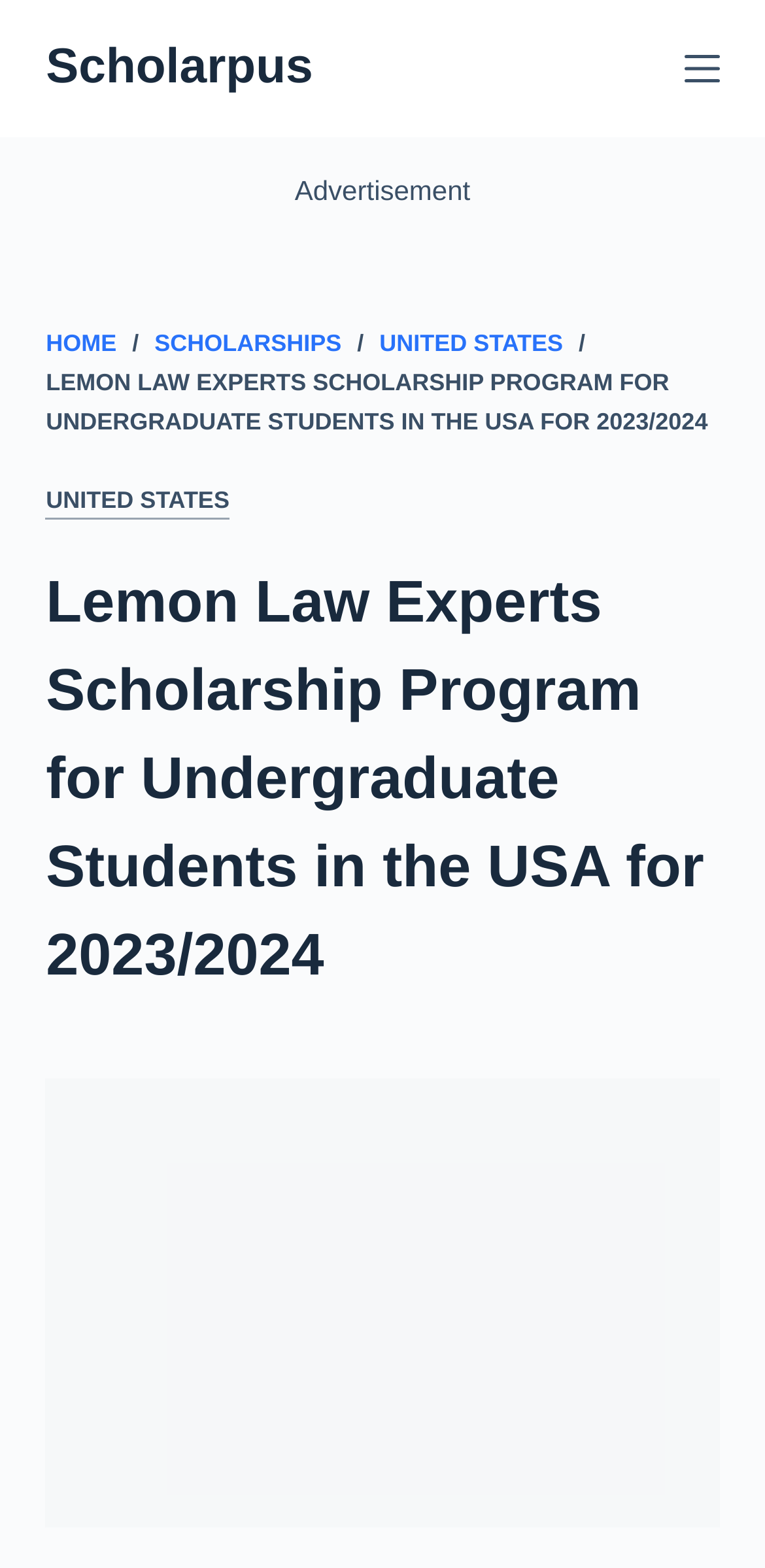From the element description United States, predict the bounding box coordinates of the UI element. The coordinates must be specified in the format (top-left x, top-left y, bottom-right x, bottom-right y) and should be within the 0 to 1 range.

[0.06, 0.31, 0.3, 0.329]